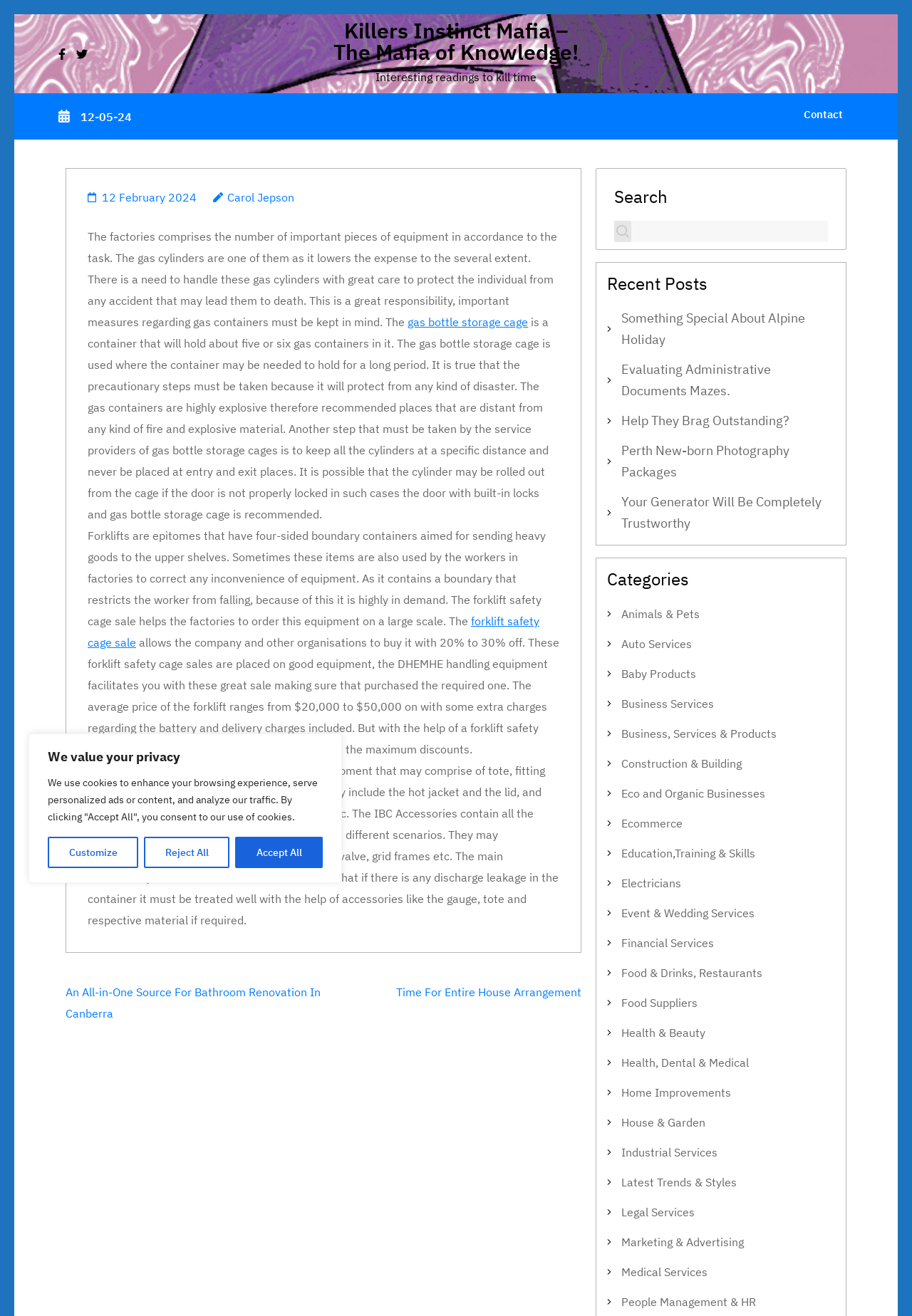Find the bounding box coordinates corresponding to the UI element with the description: "Accept All". The coordinates should be formatted as [left, top, right, bottom], with values as floats between 0 and 1.

[0.258, 0.636, 0.354, 0.66]